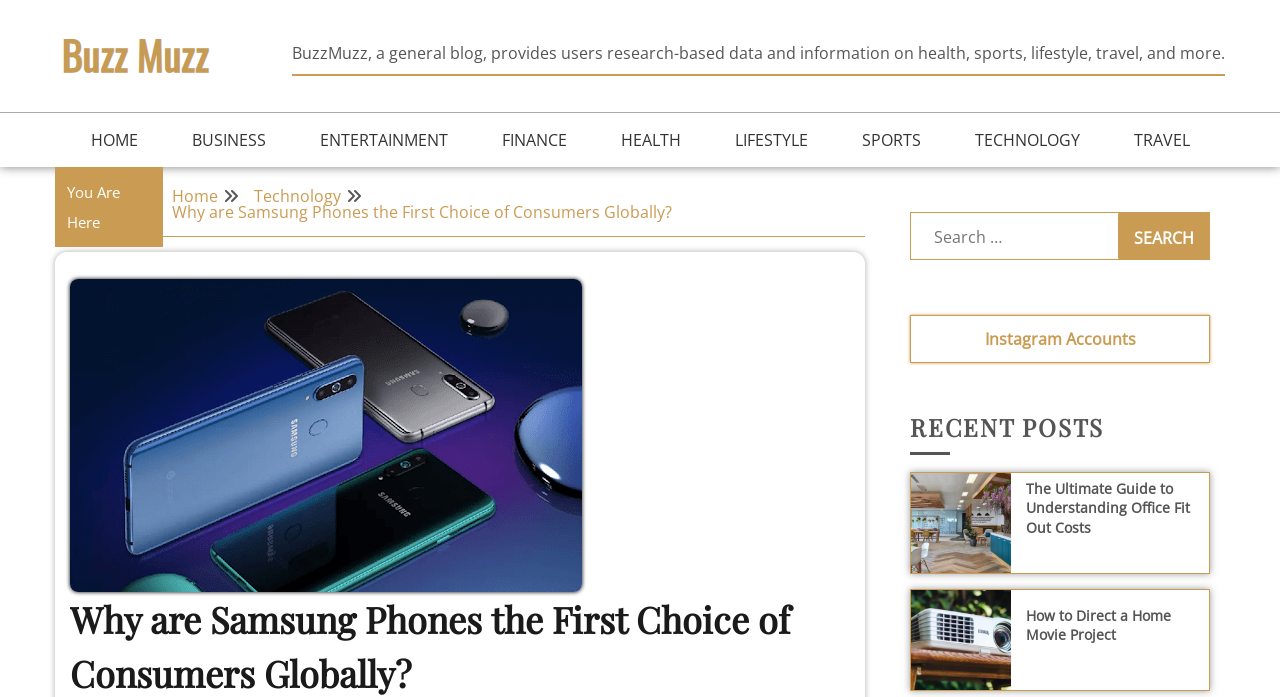Determine the bounding box coordinates for the region that must be clicked to execute the following instruction: "Click the 'Contact Us' link".

None